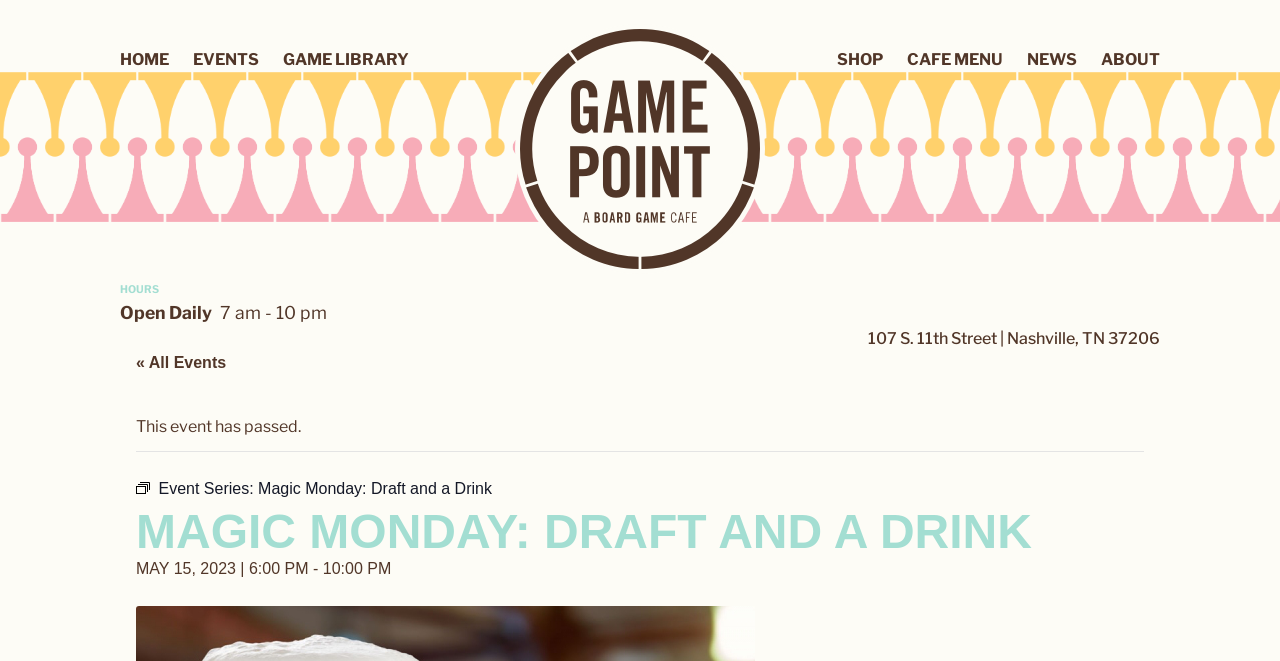Indicate the bounding box coordinates of the element that must be clicked to execute the instruction: "Visit the 'Hair' section". The coordinates should be given as four float numbers between 0 and 1, i.e., [left, top, right, bottom].

None